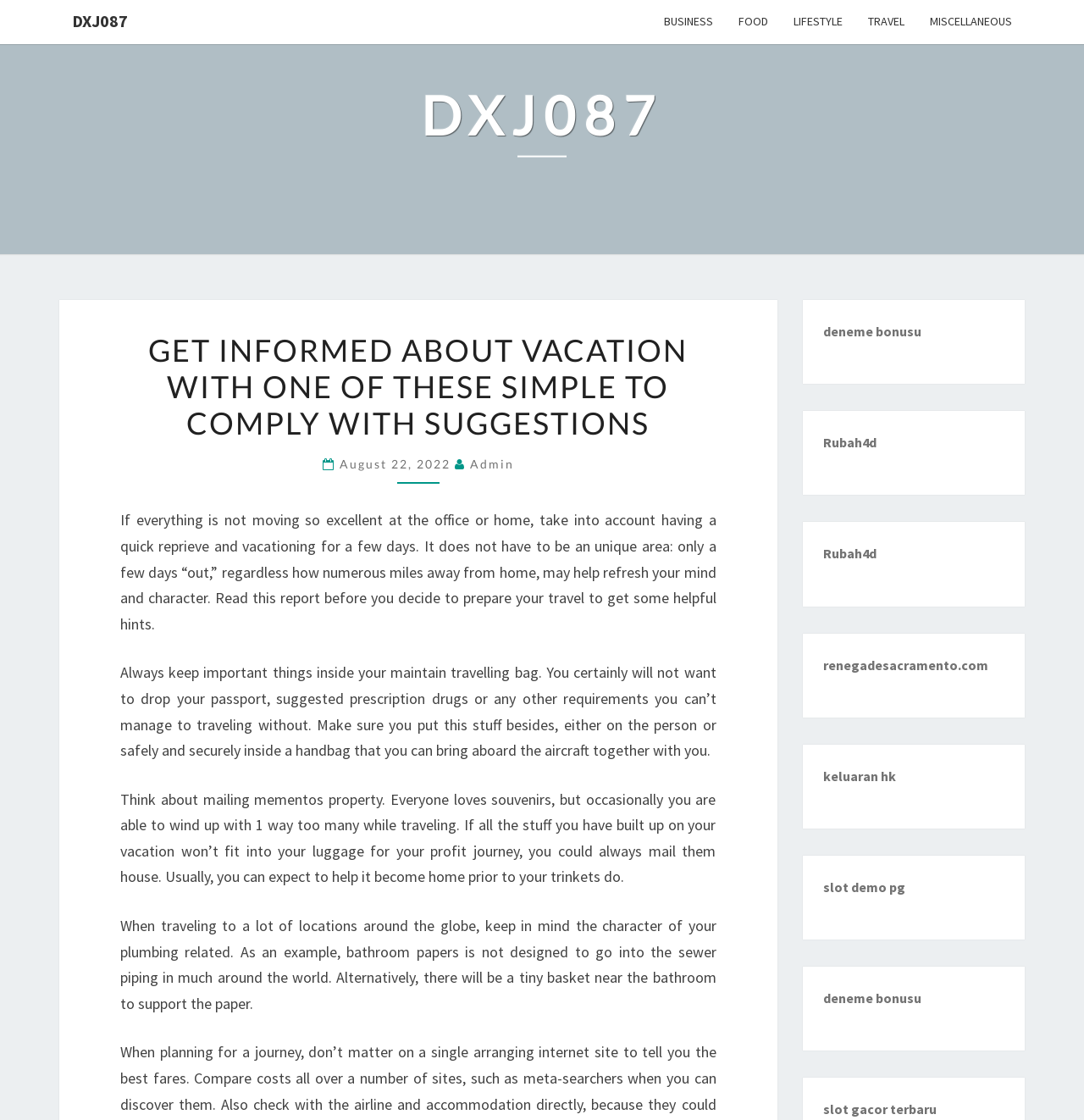What is the main topic of this webpage?
Please provide a single word or phrase answer based on the image.

Vacation